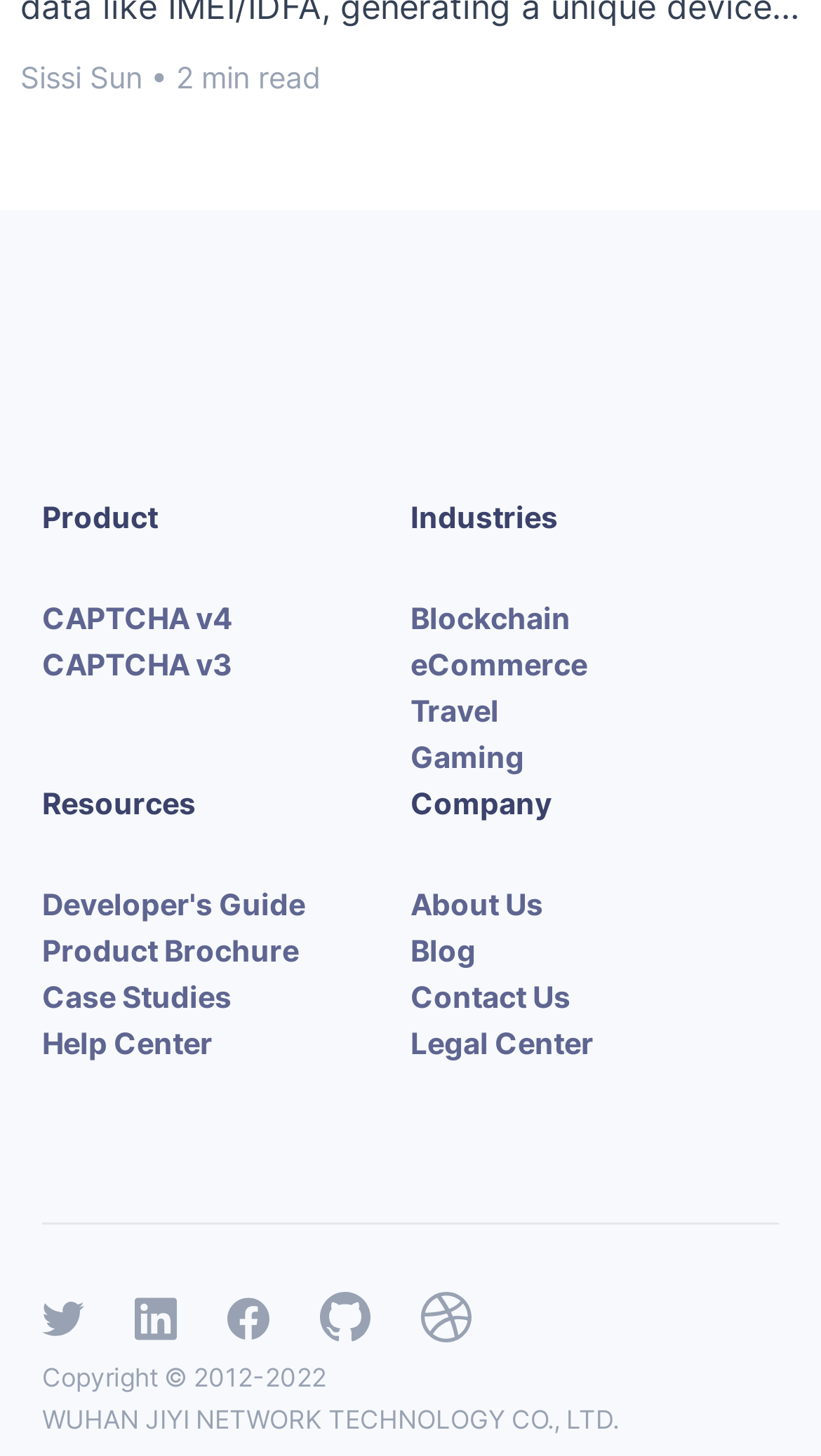Find the bounding box coordinates of the element you need to click on to perform this action: 'Read About Us'. The coordinates should be represented by four float values between 0 and 1, in the format [left, top, right, bottom].

[0.5, 0.609, 0.662, 0.633]